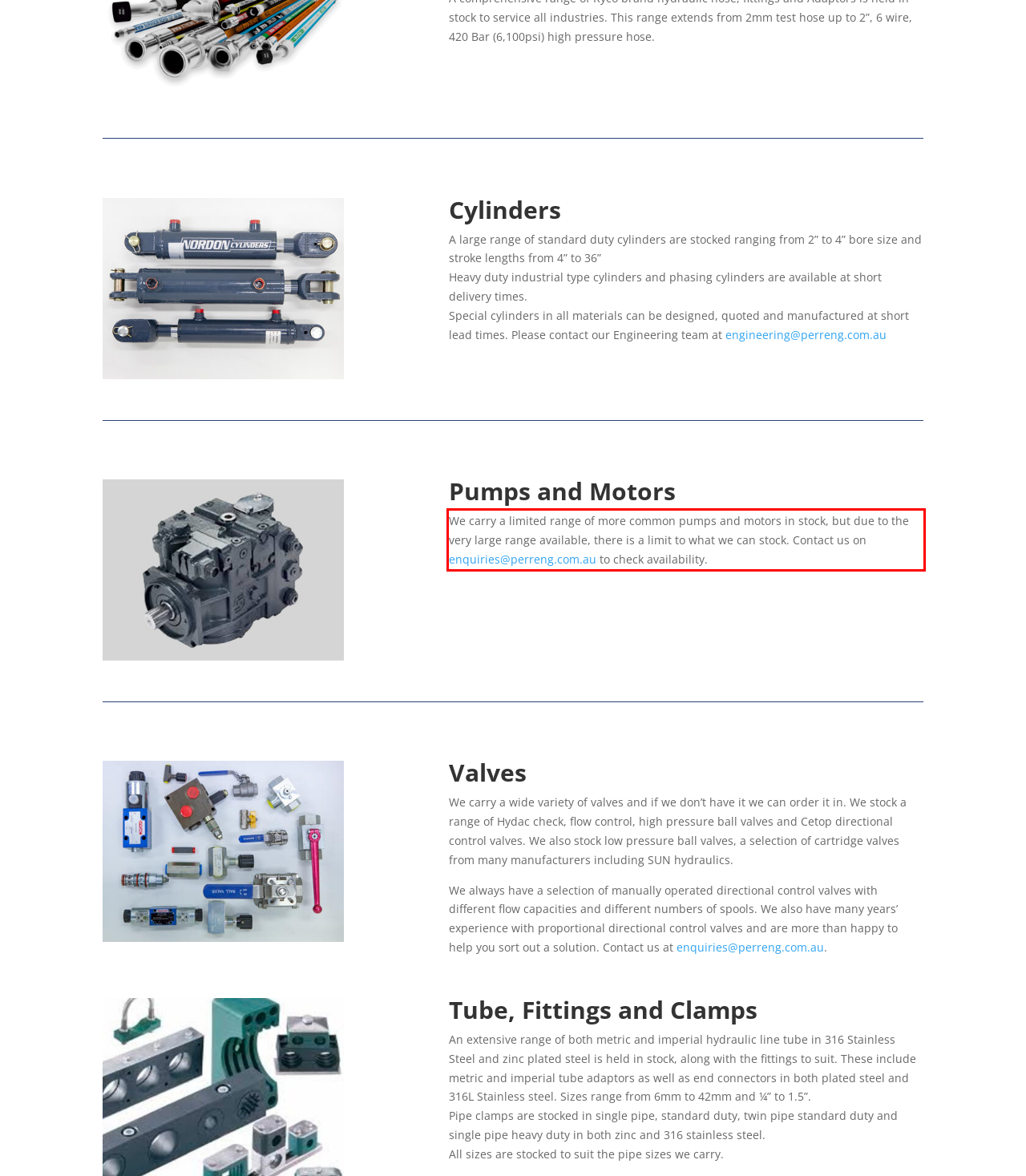Analyze the screenshot of a webpage where a red rectangle is bounding a UI element. Extract and generate the text content within this red bounding box.

We carry a limited range of more common pumps and motors in stock, but due to the very large range available, there is a limit to what we can stock. Contact us on enquiries@perreng.com.au to check availability.